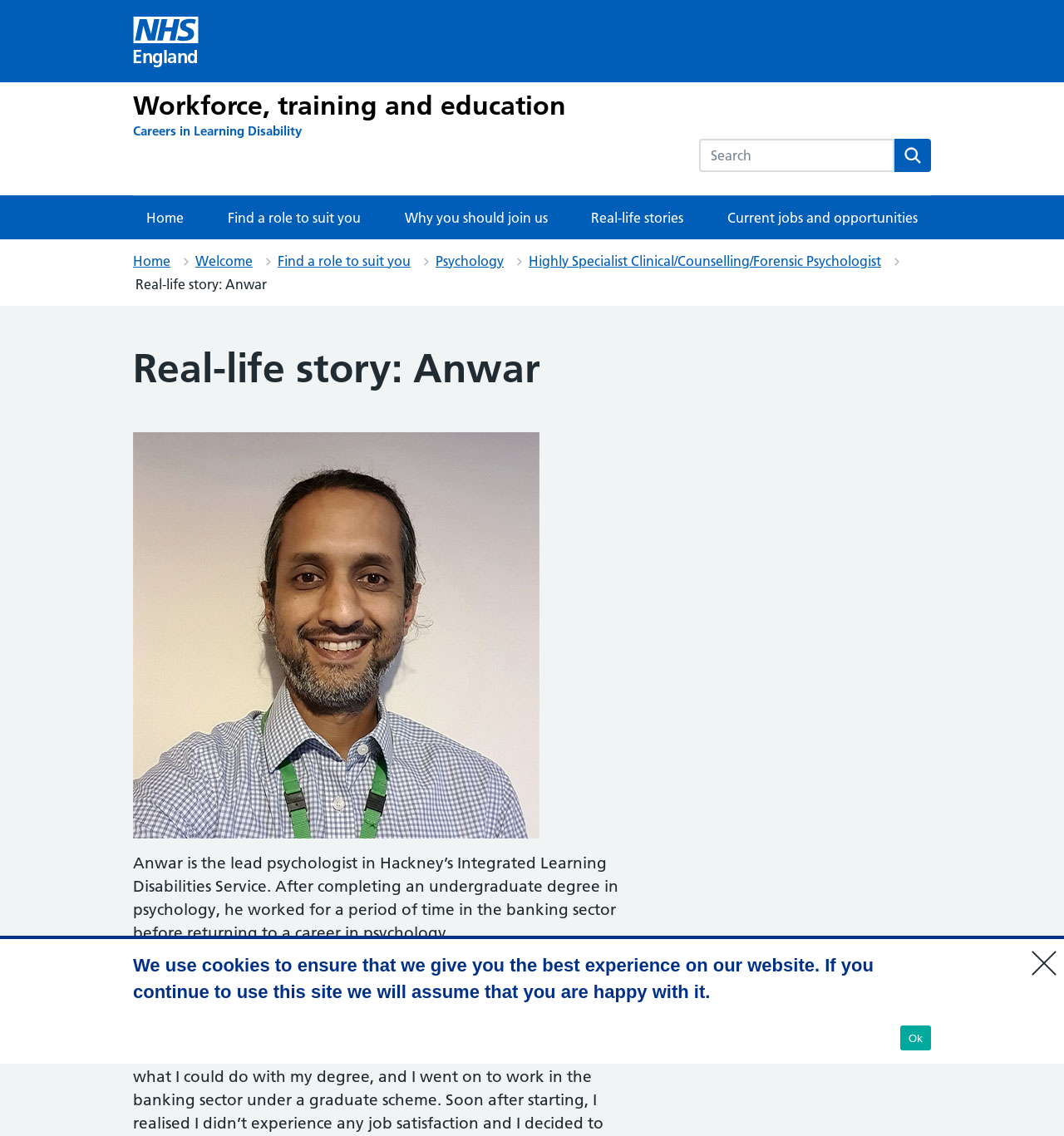Please indicate the bounding box coordinates of the element's region to be clicked to achieve the instruction: "Explore the Crumbling Paper Index". Provide the coordinates as four float numbers between 0 and 1, i.e., [left, top, right, bottom].

None